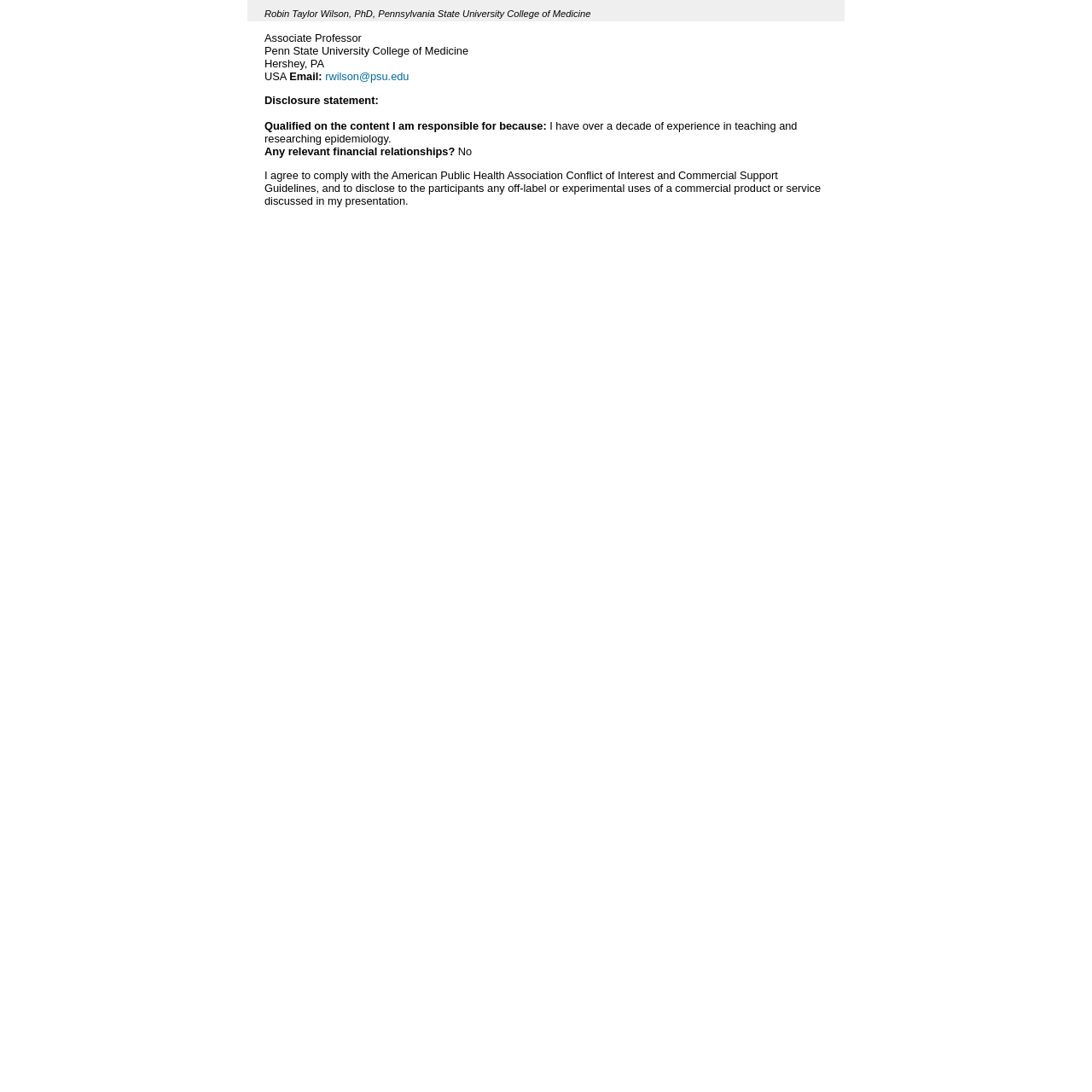Locate the bounding box coordinates of the UI element described by: "rwilson@psu.edu". The bounding box coordinates should consist of four float numbers between 0 and 1, i.e., [left, top, right, bottom].

[0.295, 0.064, 0.375, 0.076]